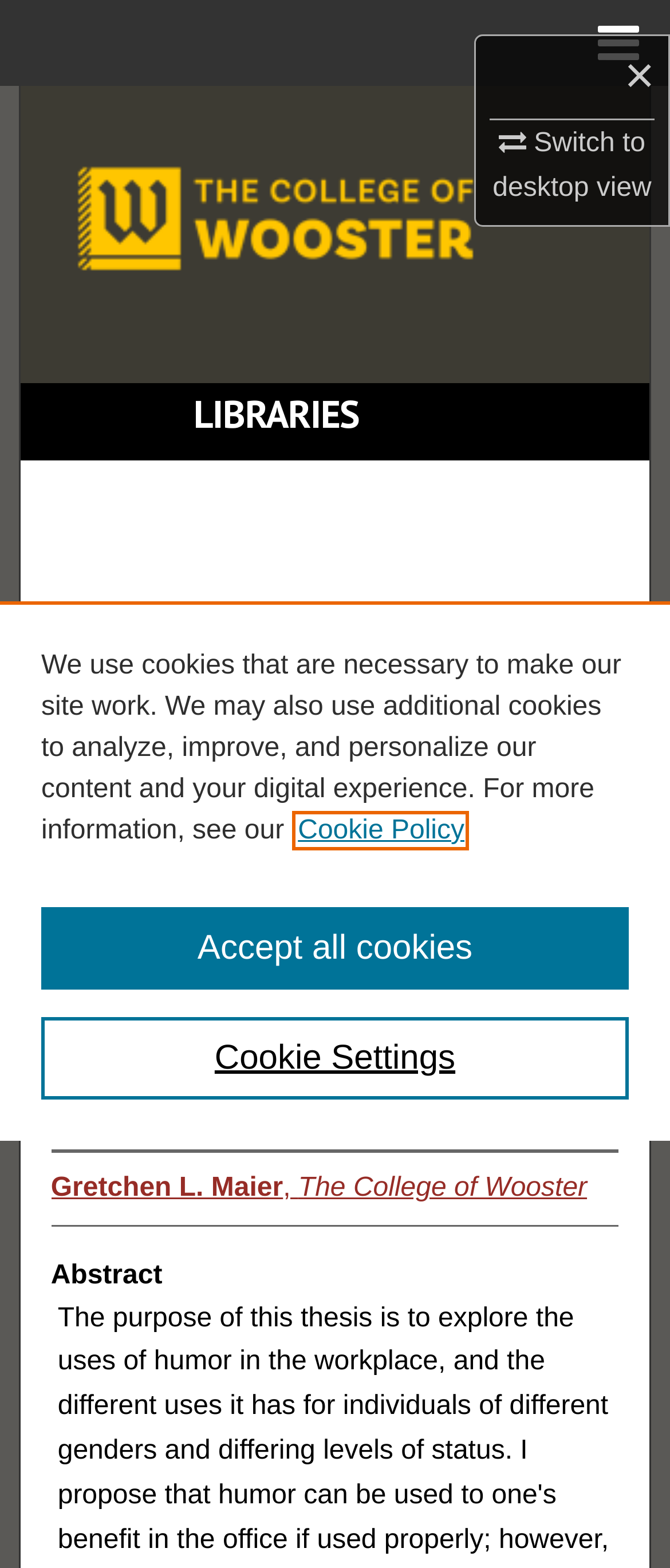Please identify the bounding box coordinates of the element's region that needs to be clicked to fulfill the following instruction: "Go to Open Works". The bounding box coordinates should consist of four float numbers between 0 and 1, i.e., [left, top, right, bottom].

[0.03, 0.056, 0.275, 0.061]